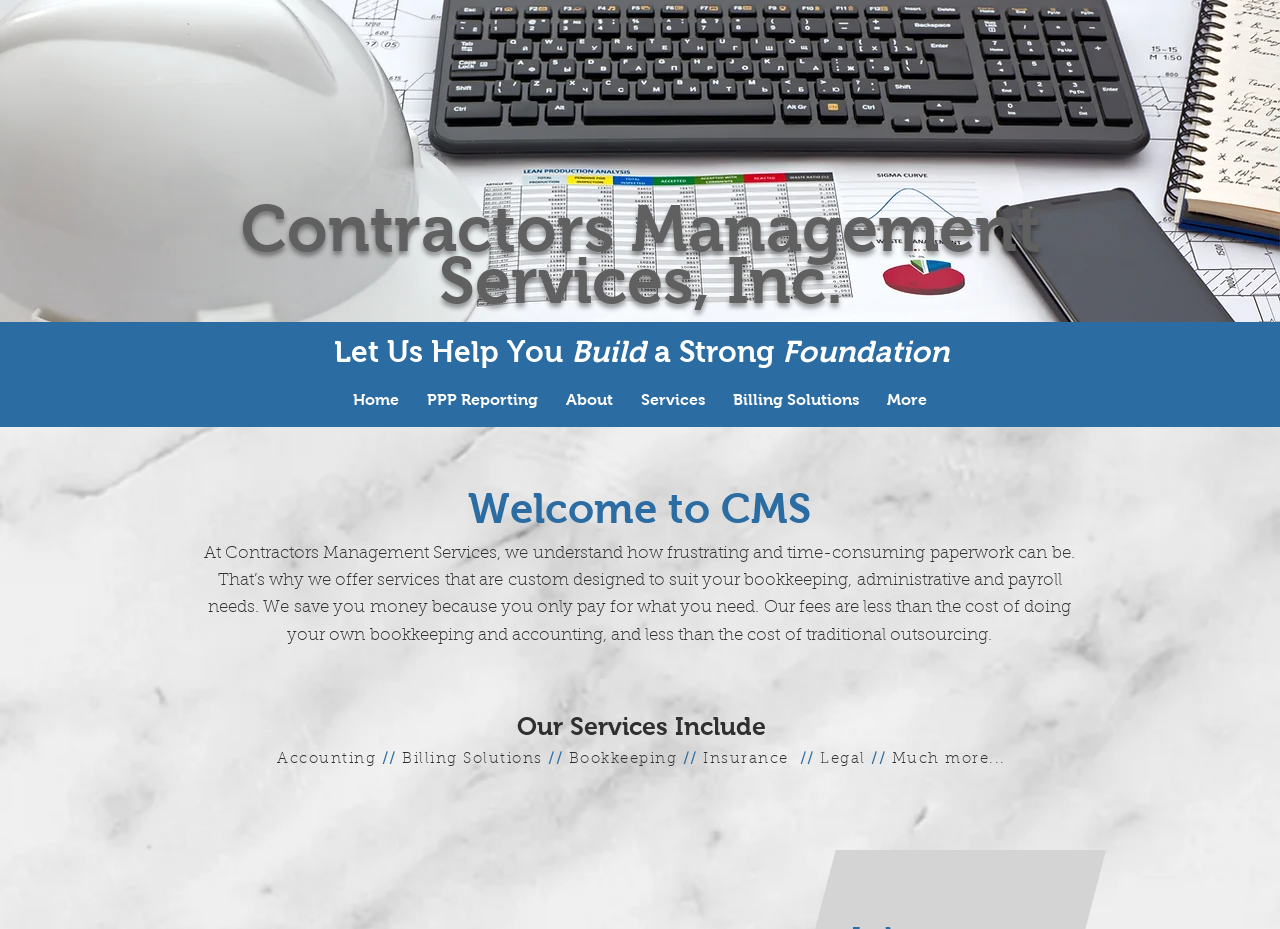What services does the company offer?
From the details in the image, answer the question comprehensively.

The services offered by the company can be found in the section titled 'Our Services Include'. The services listed include Accounting, Billing Solutions, Bookkeeping, Insurance, Legal, and the company mentions that they offer much more.